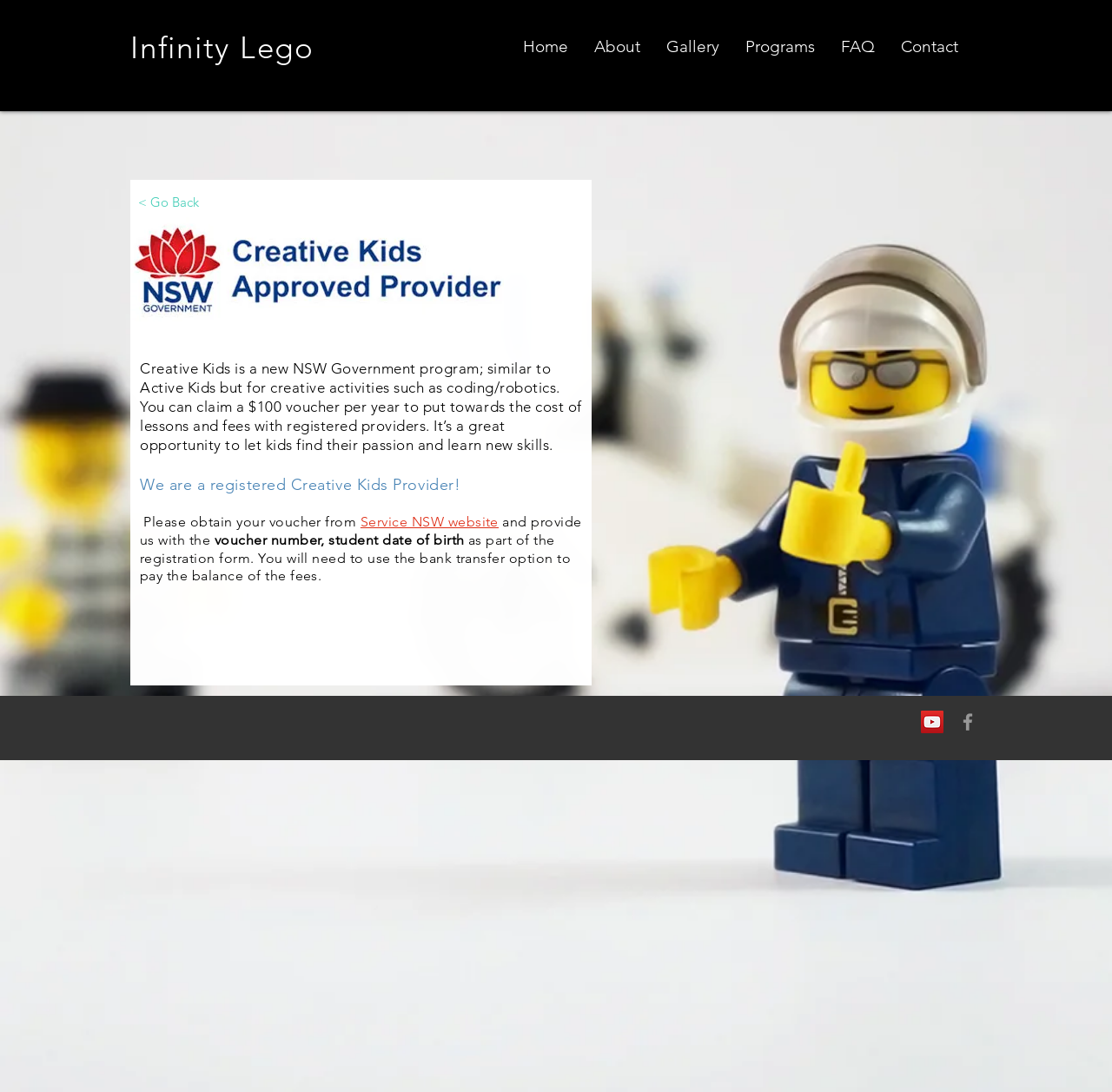Describe every aspect of the webpage comprehensively.

The webpage is titled "Creative | Infinitylego" and has a prominent heading "Infinity Lego" at the top left corner. Below the heading, there is a navigation menu with links to "Home", "About", "Gallery", "Programs", "FAQ", and "Contact" arranged horizontally from left to right.

The main content area is divided into two sections. On the left side, there is an image "download.jpg" taking up a significant portion of the screen. Above the image, there is a link "< Go Back". 

On the right side of the image, there are several blocks of text. The first block explains the "Creative Kids" program, a NSW Government initiative that provides a $100 voucher for creative activities such as coding and robotics. The text also mentions that the website is a registered provider for this program.

Below the explanatory text, there are instructions on how to obtain the voucher from the Service NSW website and provide the necessary information during registration. The text is divided into several paragraphs with some blank lines in between.

At the bottom of the page, there is a social bar with links to YouTube and Facebook, represented by their respective icons.